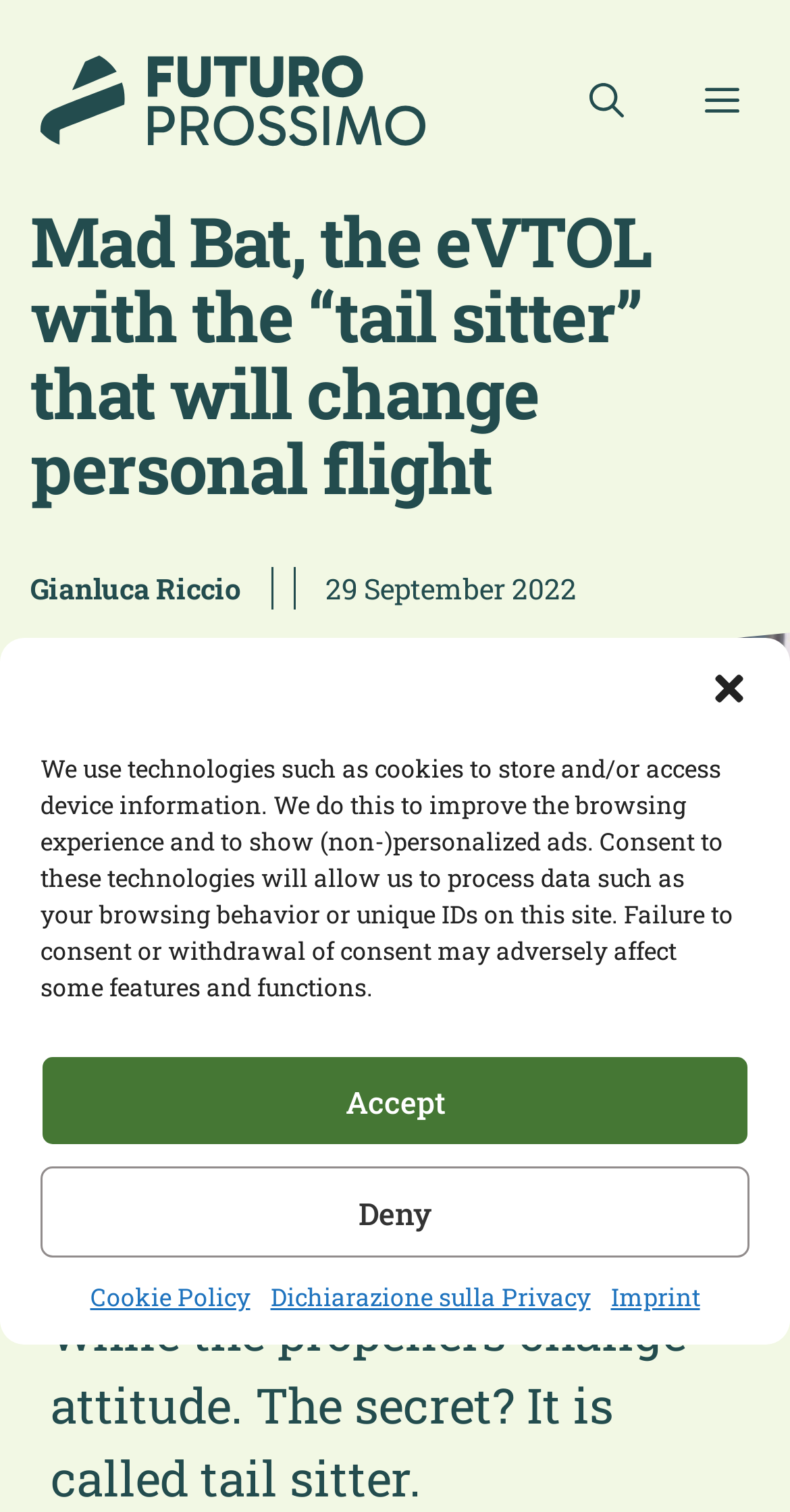Create a detailed description of the webpage's content and layout.

The webpage is about a revolutionary eVTOL (electric vertical takeoff and landing) aircraft called "Mad Bat" that features a unique "tail sitter" design. At the top of the page, there is a banner with the title "Sito". Below the banner, there is a navigation menu with options to activate or deactivate mobile devices, open a search bar, and access a menu.

On the left side of the page, there is a heading that reads "Mad Bat, the eVTOL with the “tail sitter” that will change personal flight". Next to the heading, there is a link to the author's name, Gianluca Riccio, and a timestamp indicating the publication date, September 29, 2022.

The main content of the page is an image of the Mad Bat aircraft, which takes up most of the page's width. Below the image, there is a heading that reads "Transportation", with a link to the same topic. The main text of the page is a brief description of the Mad Bat's unique feature, stating that it is a "crazy bat" that cuddles the passenger, keeping them stable while the propellers change attitude, with the secret being the "tail sitter" design.

At the bottom of the page, there is a dialog box with a privacy policy message, asking users to consent to the use of cookies and other technologies to improve their browsing experience. The dialog box has buttons to accept or deny the terms, as well as links to the cookie policy, privacy statement, and imprint.